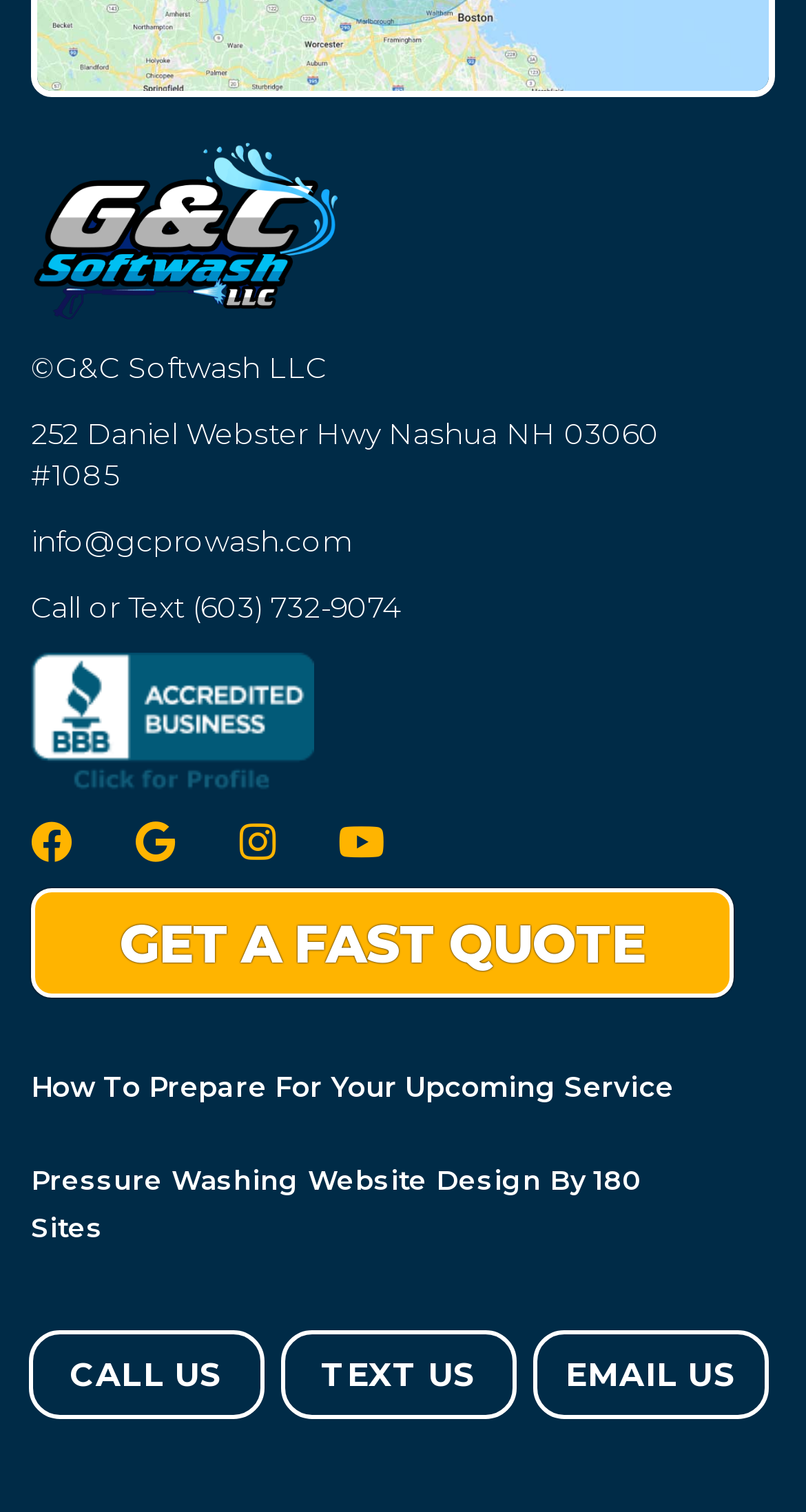Please identify the bounding box coordinates of the element's region that needs to be clicked to fulfill the following instruction: "Get a fast quote". The bounding box coordinates should consist of four float numbers between 0 and 1, i.e., [left, top, right, bottom].

[0.038, 0.587, 0.91, 0.66]